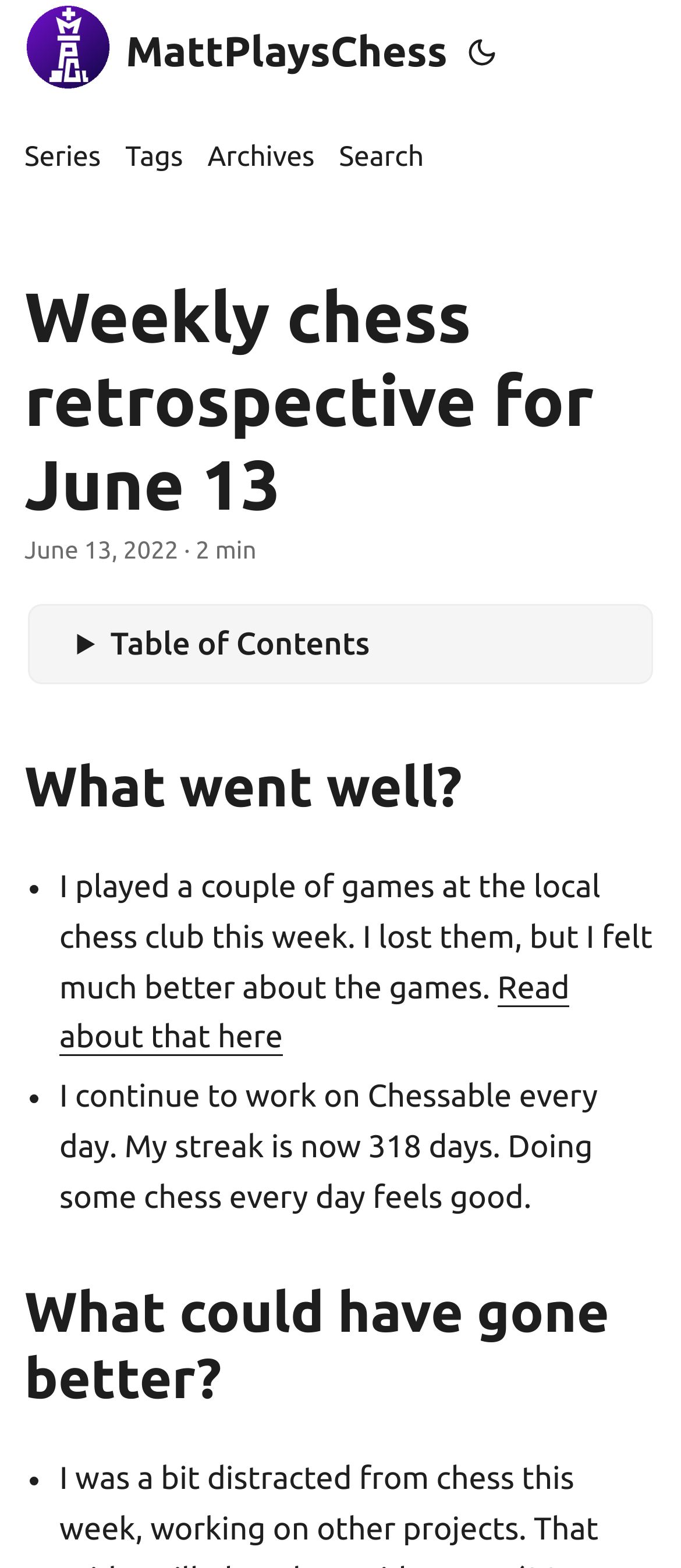Locate the bounding box coordinates of the area that needs to be clicked to fulfill the following instruction: "view table of contents". The coordinates should be in the format of four float numbers between 0 and 1, namely [left, top, right, bottom].

[0.113, 0.395, 0.938, 0.427]